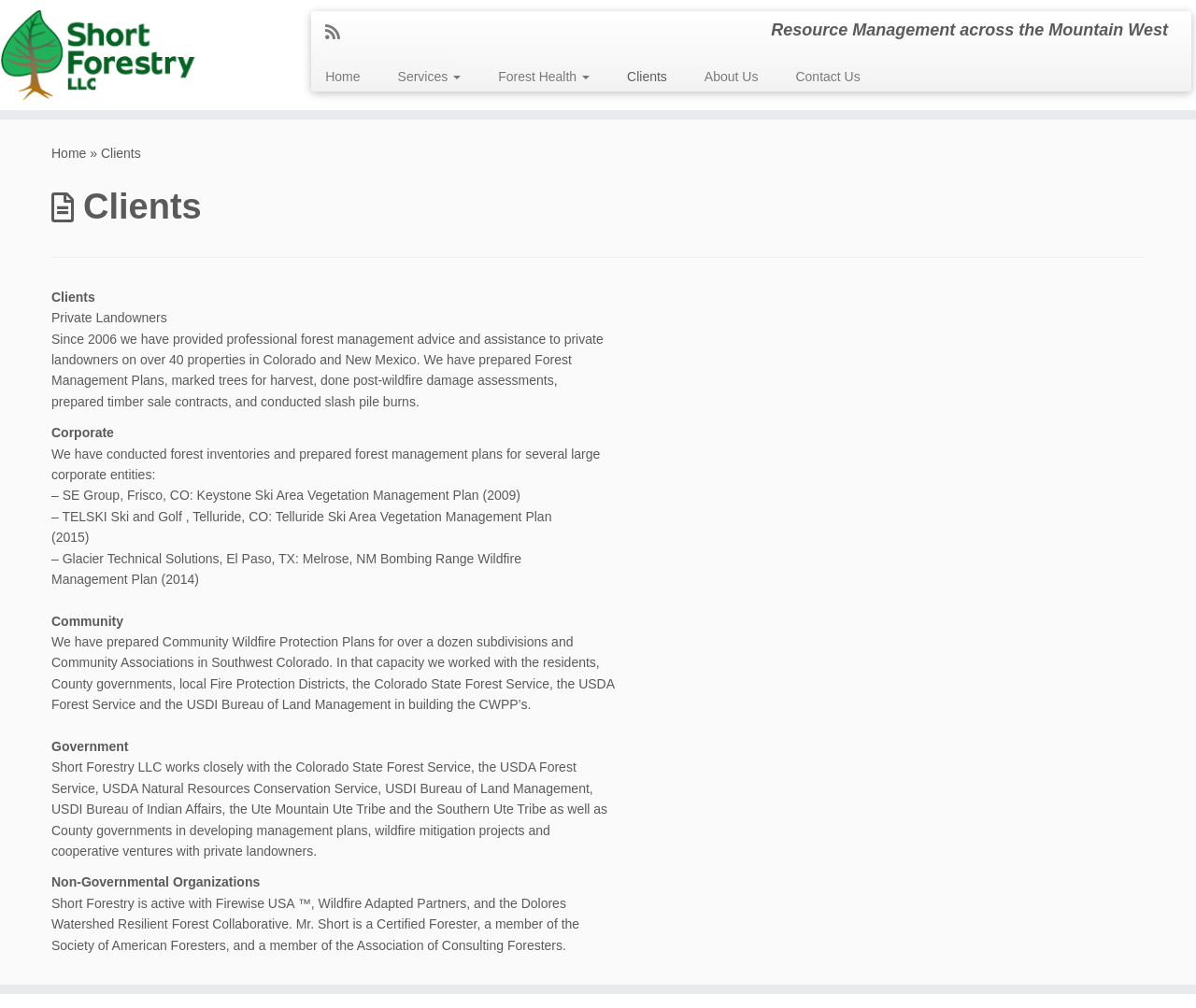How many subdivisions and Community Associations has Short Forestry prepared Community Wildfire Protection Plans for?
Please provide a detailed answer to the question.

I found this information in the 'Community' section, where it states 'We have prepared Community Wildfire Protection Plans for over a dozen subdivisions and Community Associations in Southwest Colorado'.